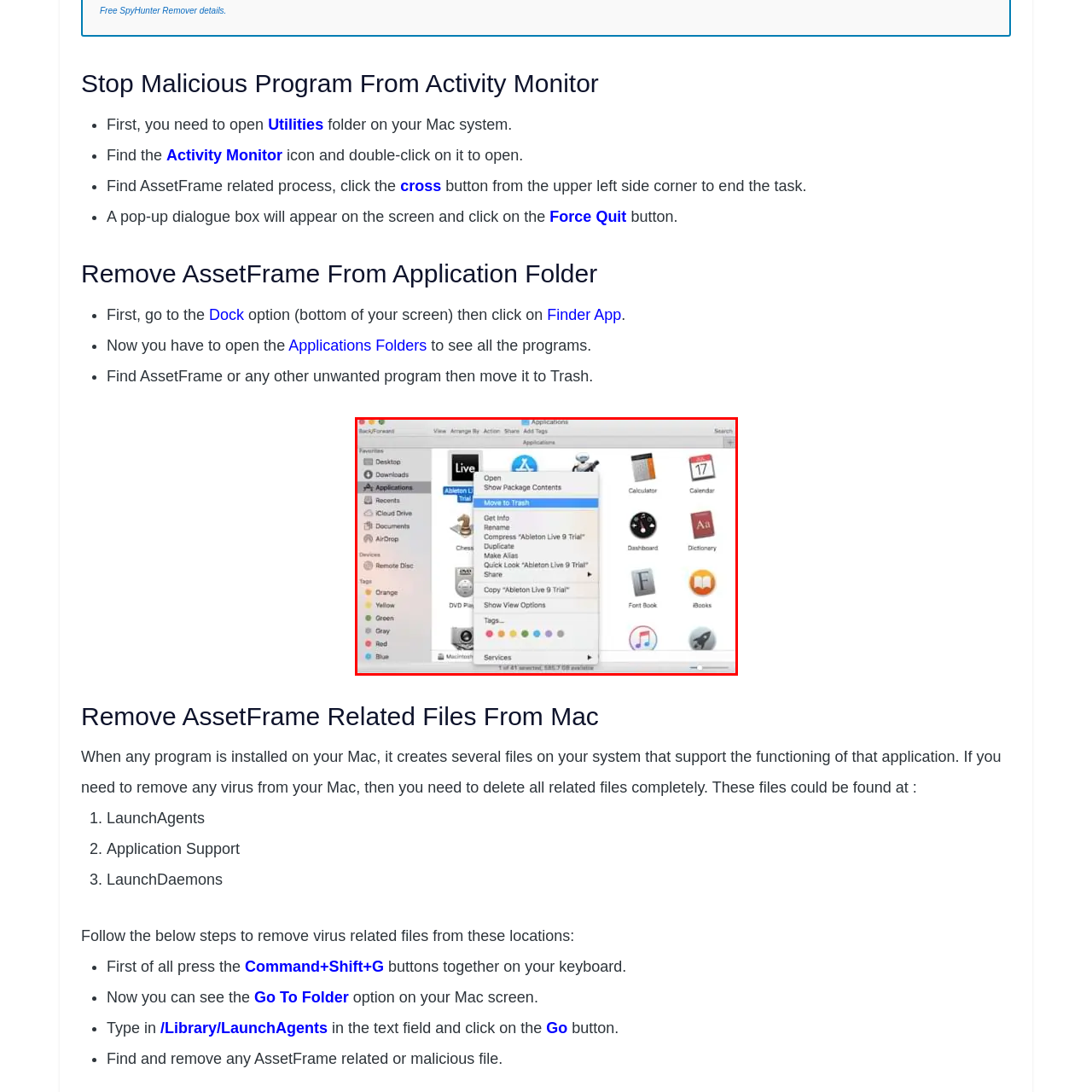Describe in detail the visual content enclosed by the red bounding box.

The image depicts a Mac computer interface displaying the Applications folder, where a specific application named "Ableton Live 9 Trial" is highlighted. A contextual menu is open, showcasing a variety of options related to this application. The highlighted option "Move to Trash" indicates that the user is poised to uninstall the application by transferring it to the Trash. This step is part of a broader process to remove unwanted software, such as the AssetFrame malware, from the Mac system. The interface also features icons for other applications, reflecting the diverse range of software installed on the user's device. The context illustrates important steps in maintaining the health and security of a Mac by removing potentially harmful applications.